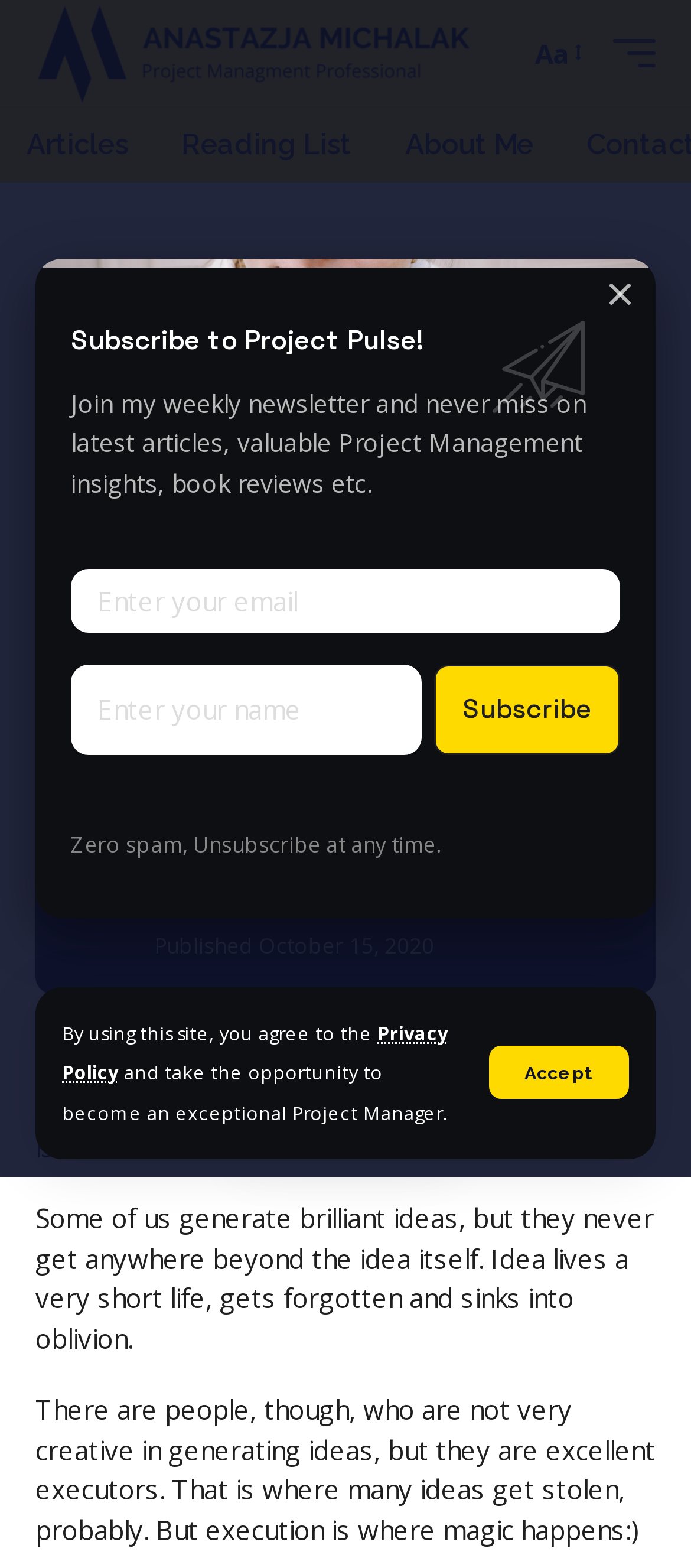Highlight the bounding box of the UI element that corresponds to this description: "Accept".

[0.708, 0.667, 0.91, 0.701]